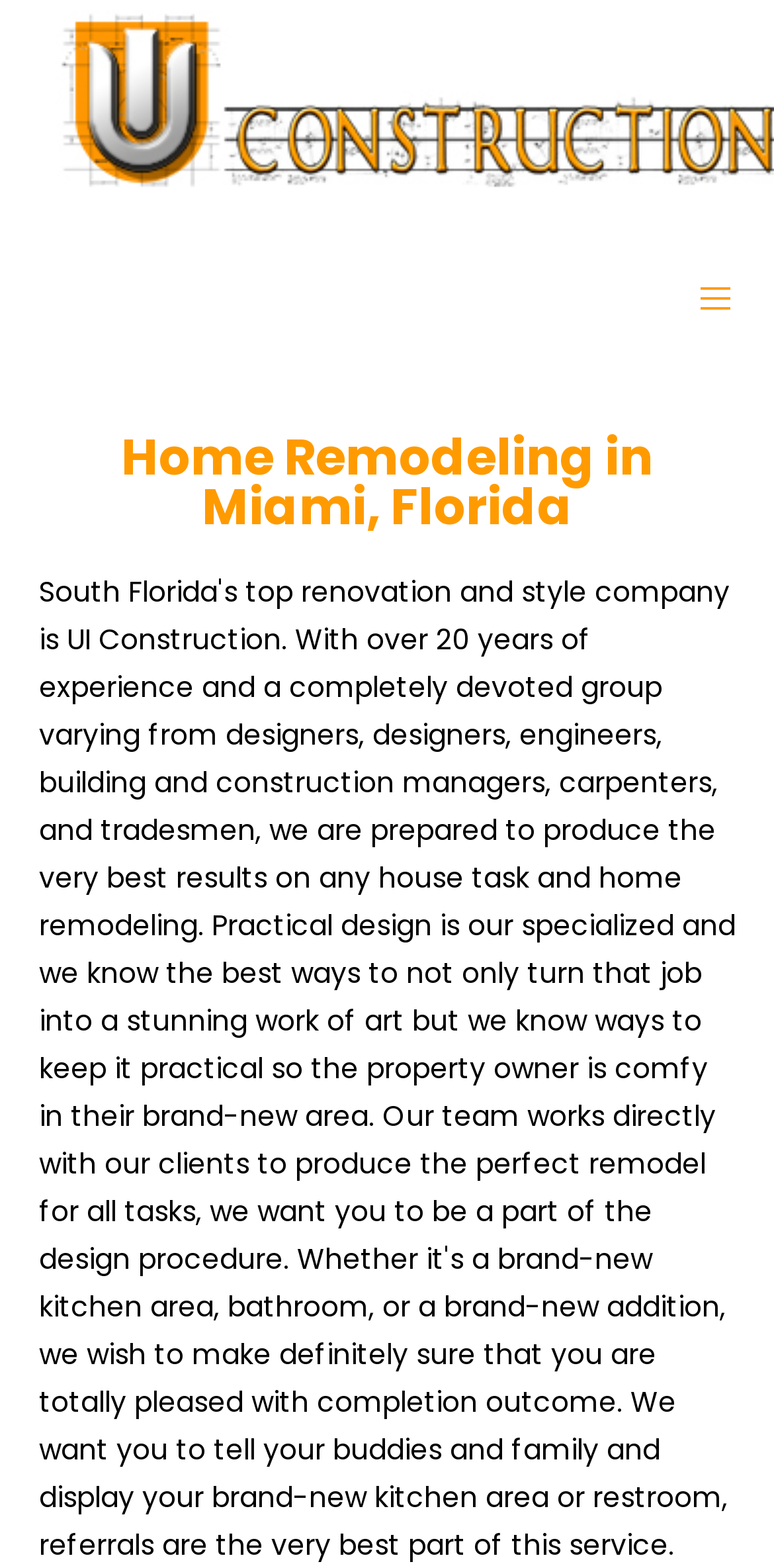Identify and extract the heading text of the webpage.

Home Remodeling in Miami, Florida